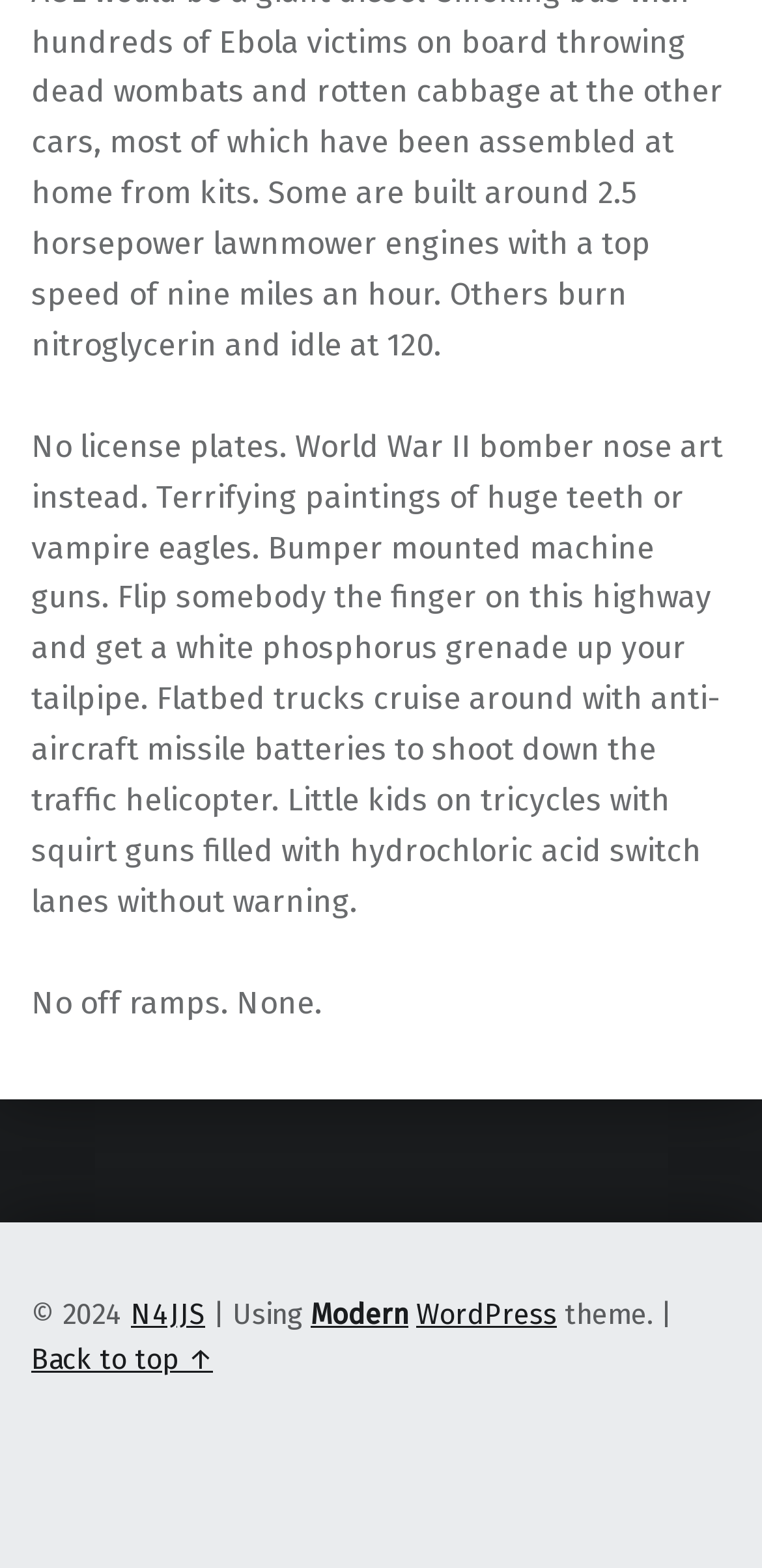Give a one-word or one-phrase response to the question:
What is the purpose of the link 'Back to top ↑'?

To navigate to the top of the page